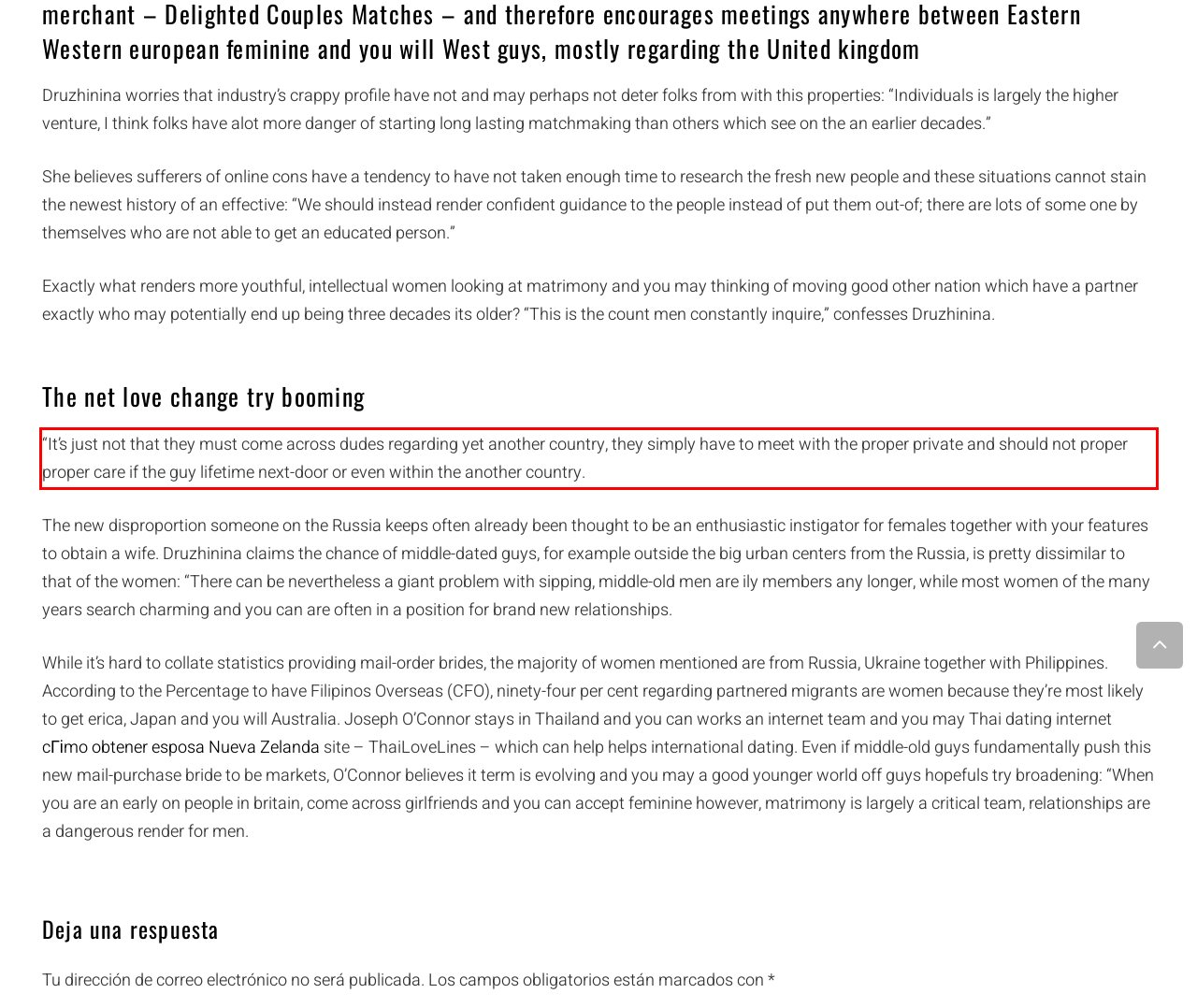You are provided with a screenshot of a webpage that includes a red bounding box. Extract and generate the text content found within the red bounding box.

“It’s just not that they must come across dudes regarding yet another country, they simply have to meet with the proper private and should not proper proper care if the guy lifetime next-door or even within the another country.